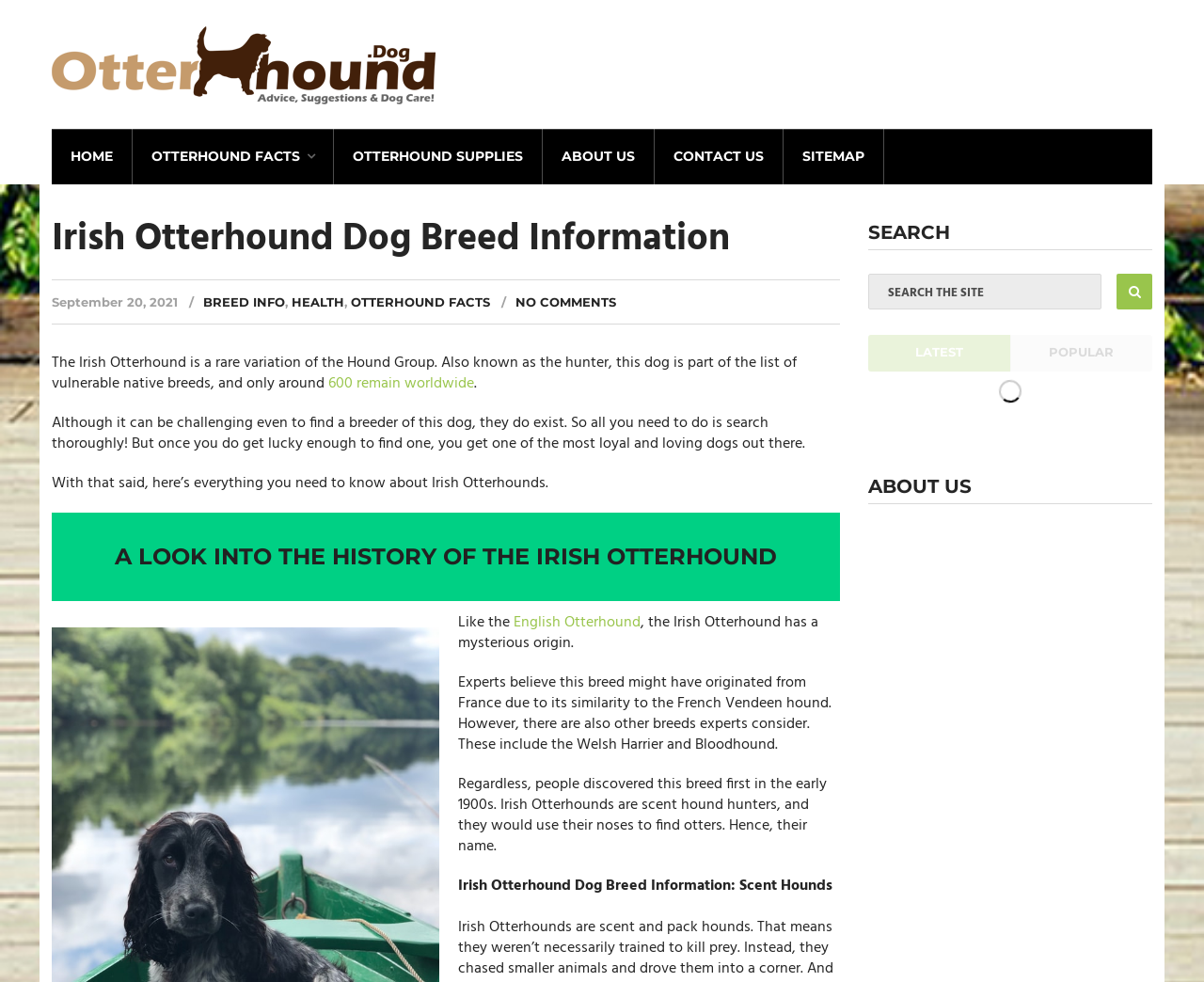Identify the bounding box for the element characterized by the following description: "Otterhound Facts".

[0.291, 0.3, 0.407, 0.315]